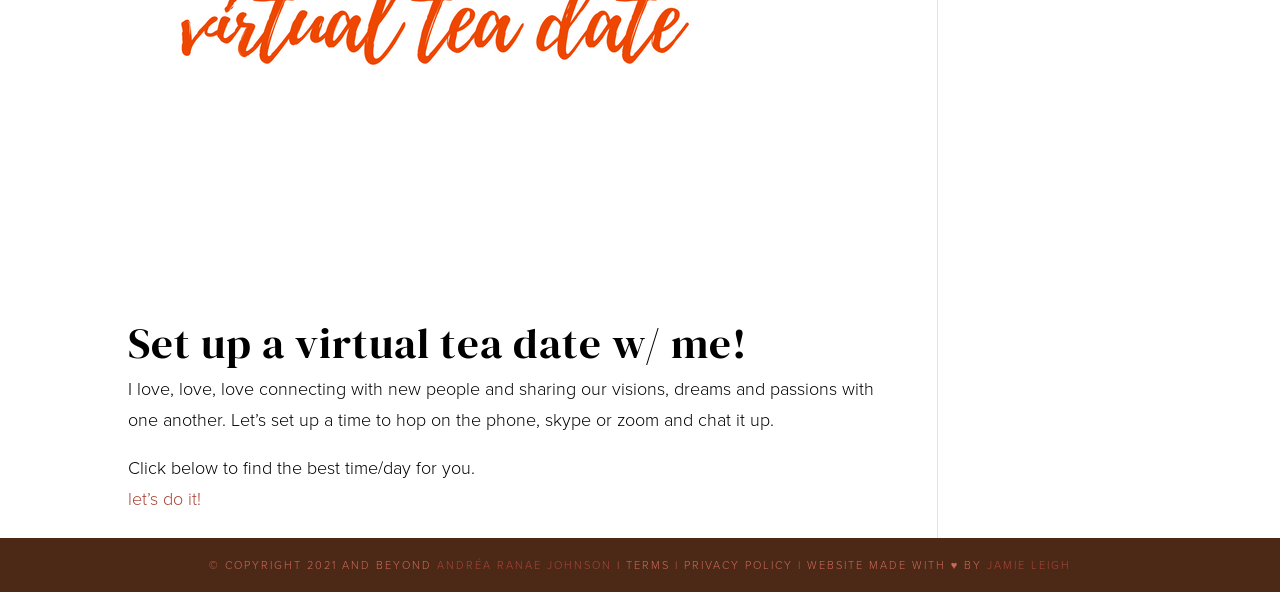What is the call-to-action on the webpage?
Please use the image to deliver a detailed and complete answer.

The call-to-action on the webpage is 'let’s do it!' which is a link that encourages users to take action and set up a virtual tea date with the author.